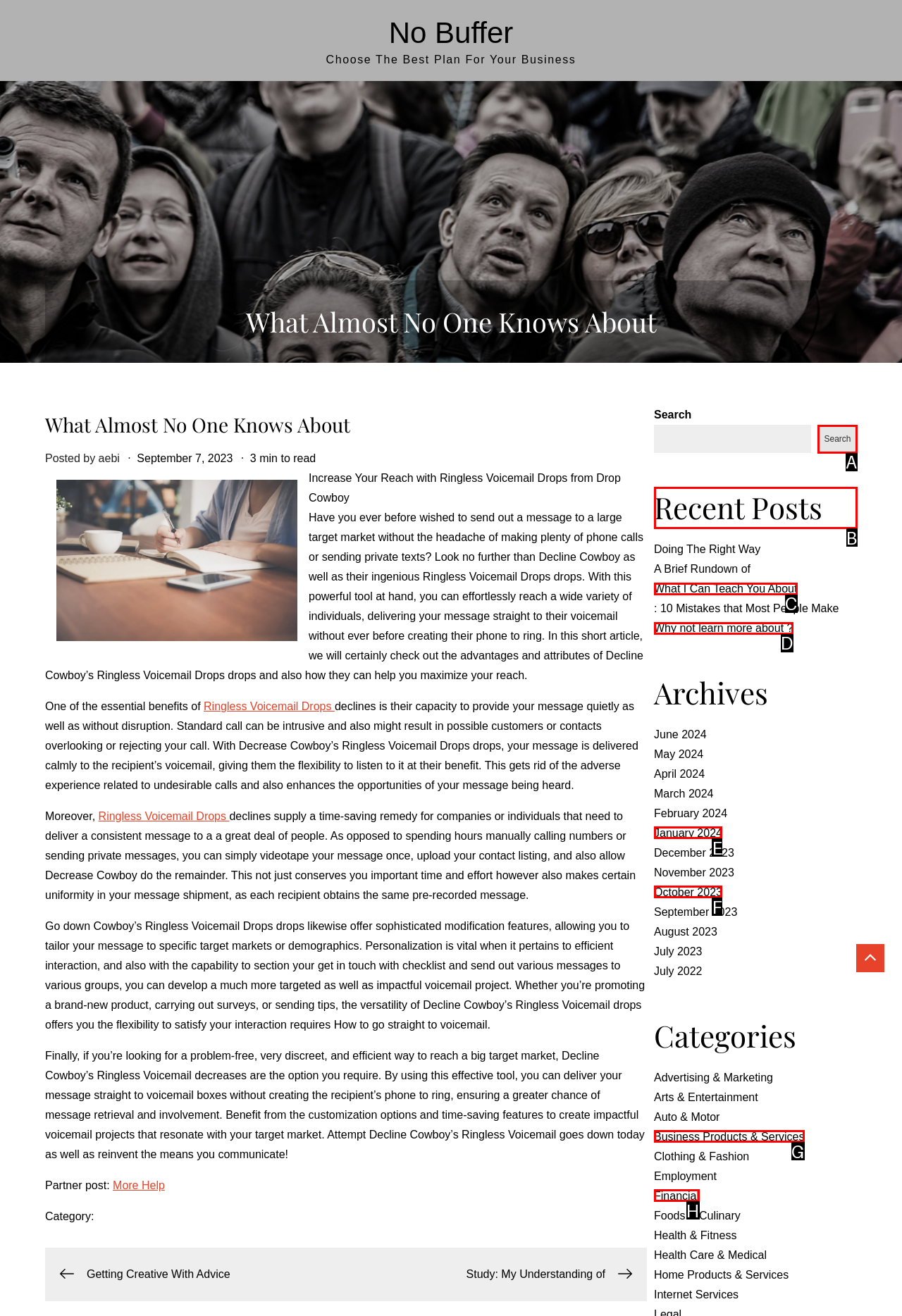Identify the correct option to click in order to complete this task: View recent posts
Answer with the letter of the chosen option directly.

B